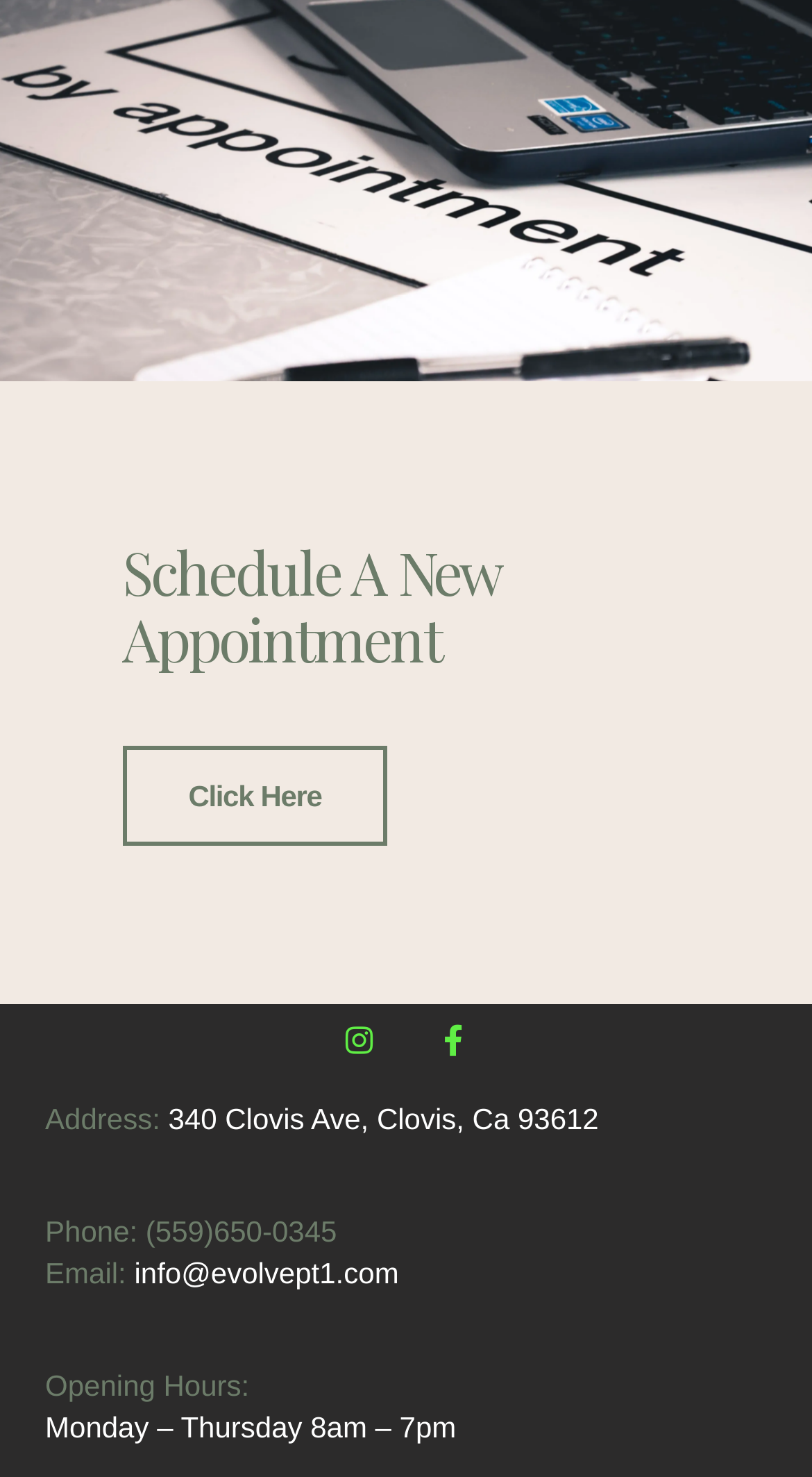Provide the bounding box coordinates of the HTML element described by the text: "Facebook-f".

[0.538, 0.693, 0.577, 0.715]